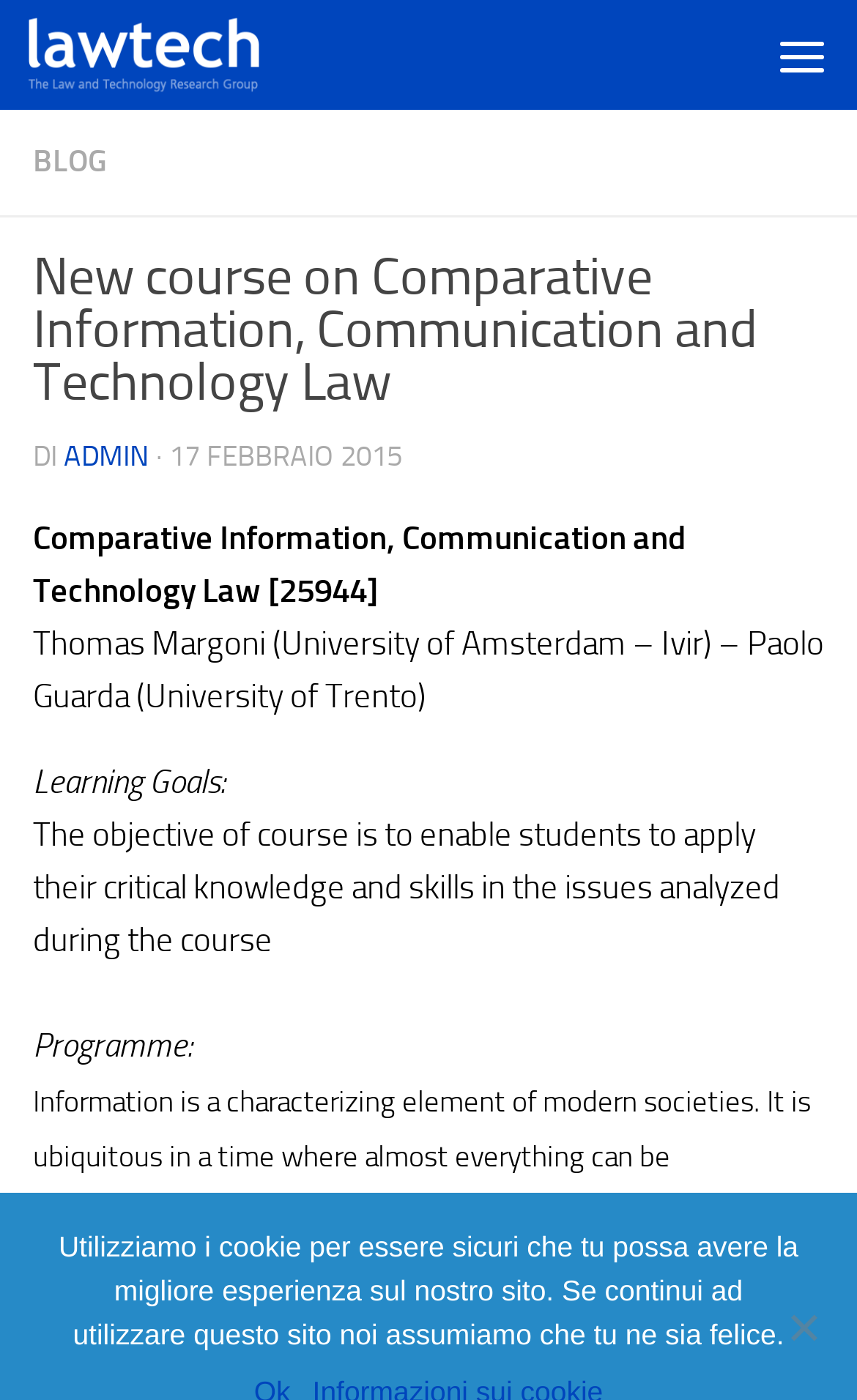Given the element description "title="lawtech | Home page"" in the screenshot, predict the bounding box coordinates of that UI element.

[0.033, 0.013, 0.393, 0.066]